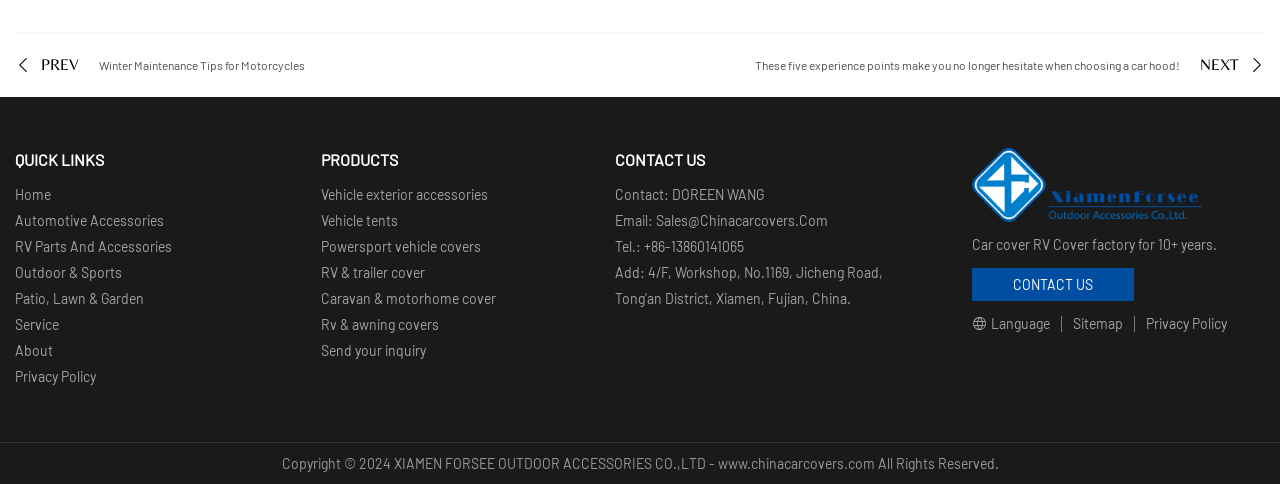Please find the bounding box coordinates (top-left x, top-left y, bottom-right x, bottom-right y) in the screenshot for the UI element described as follows: Patio, Lawn & Garden

[0.012, 0.6, 0.112, 0.635]